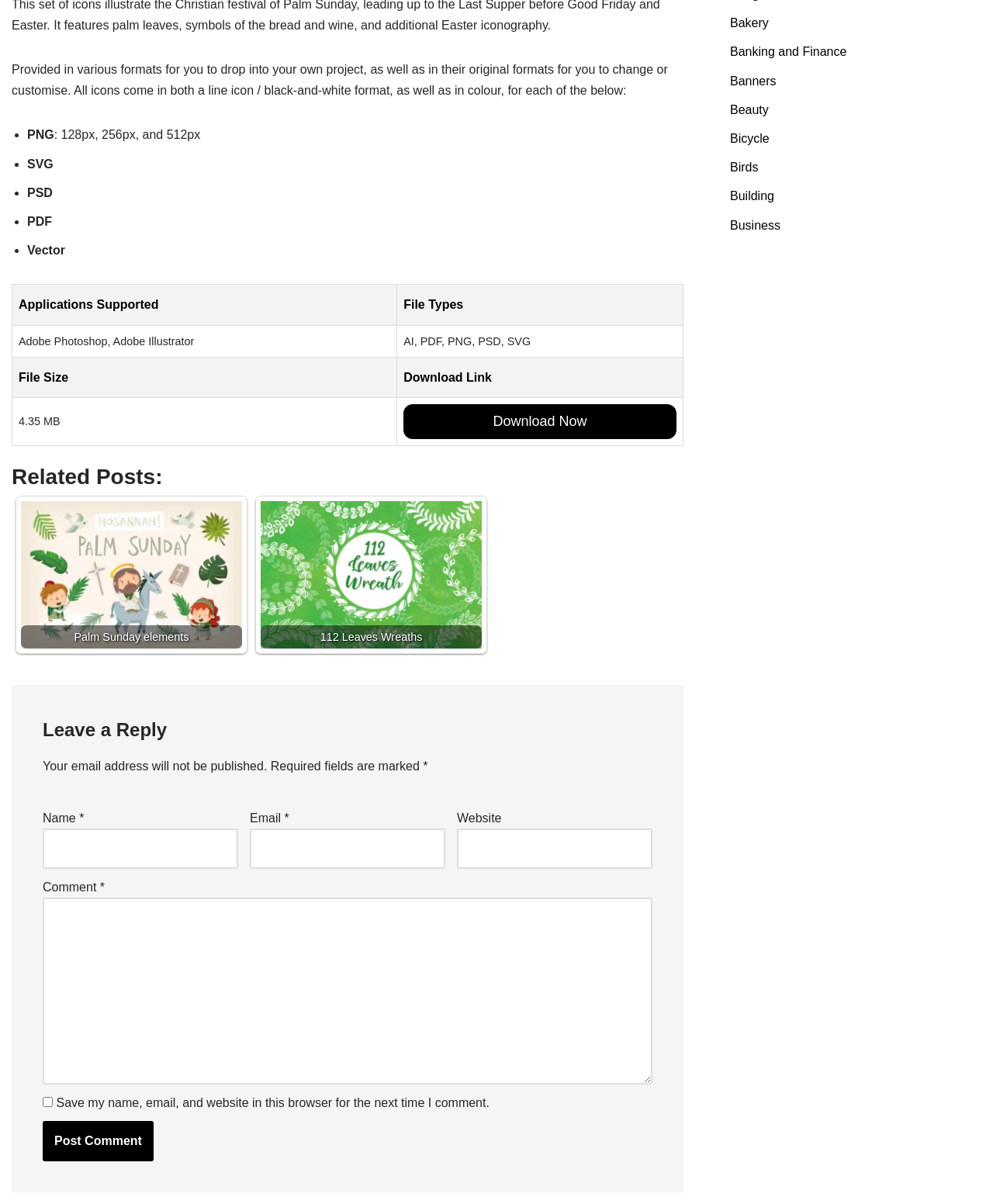Based on the provided description, "parent_node: Name * name="author"", find the bounding box of the corresponding UI element in the screenshot.

[0.043, 0.688, 0.24, 0.721]